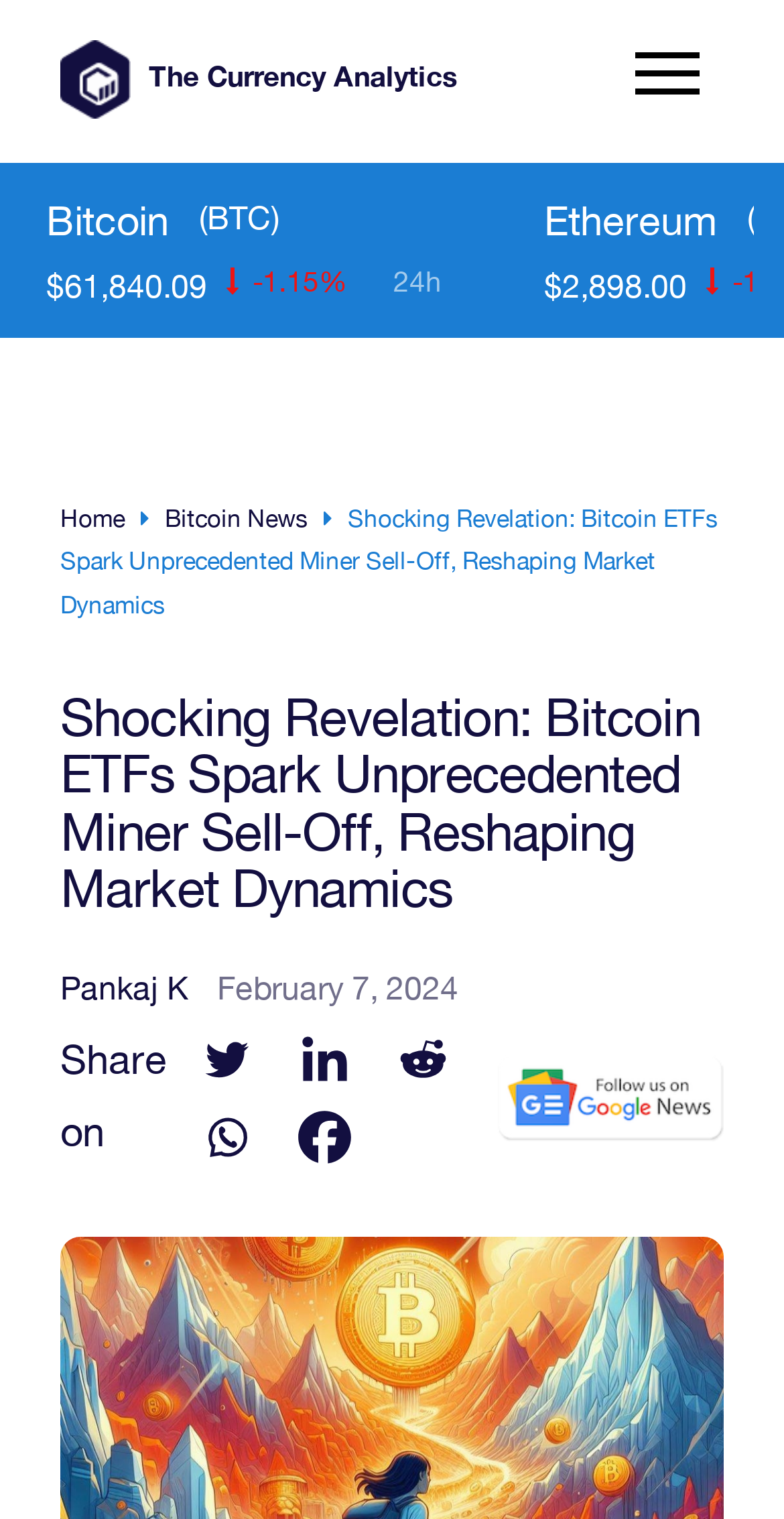What is the percentage change in Bitcoin's price?
Using the screenshot, give a one-word or short phrase answer.

-1.15%